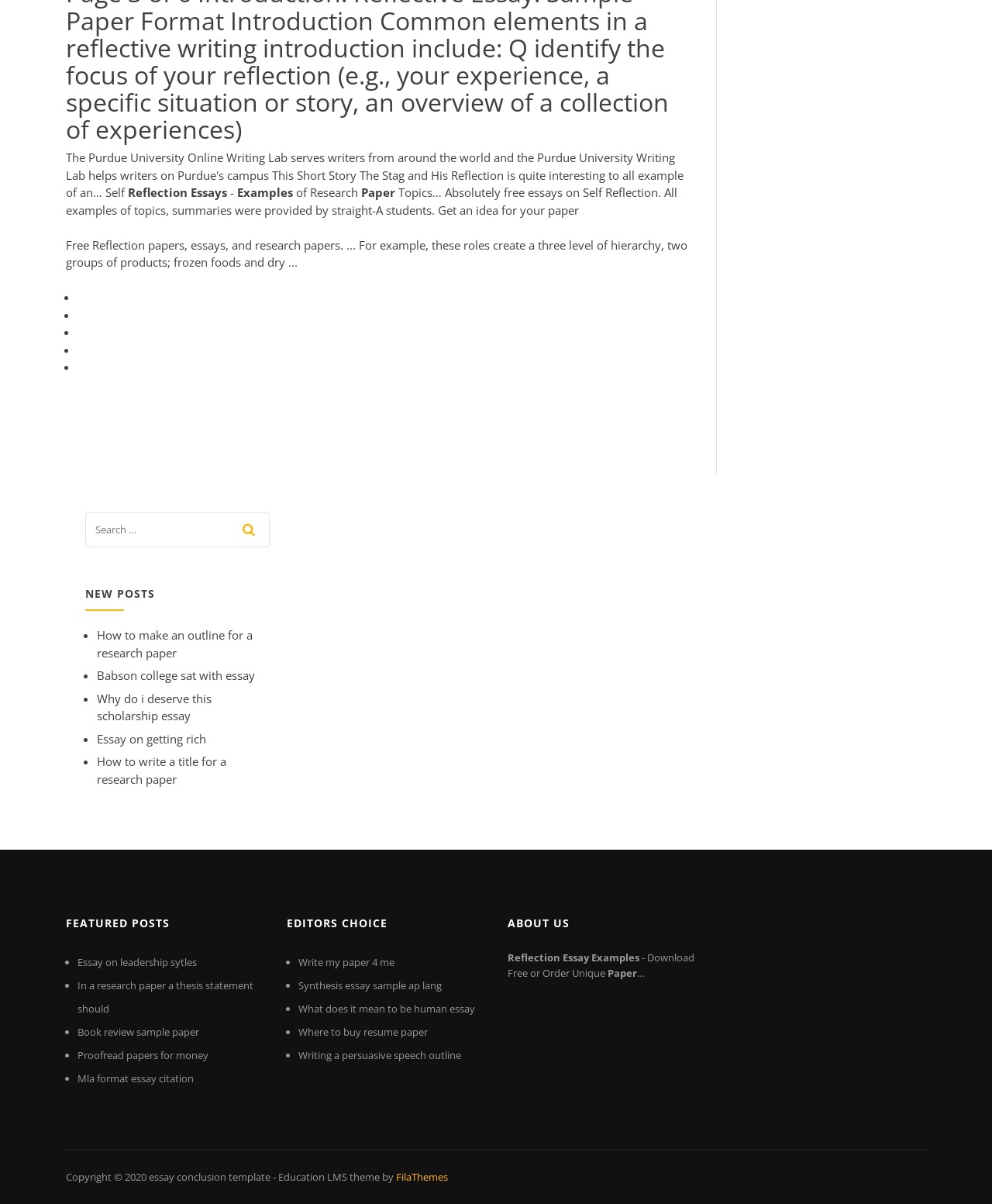Please provide a comprehensive response to the question below by analyzing the image: 
What is the theme of this webpage?

At the bottom of the webpage, I found a static text element with the content 'Education LMS theme by FilaThemes'. This suggests that the theme of this webpage is related to education and learning management systems (LMS).